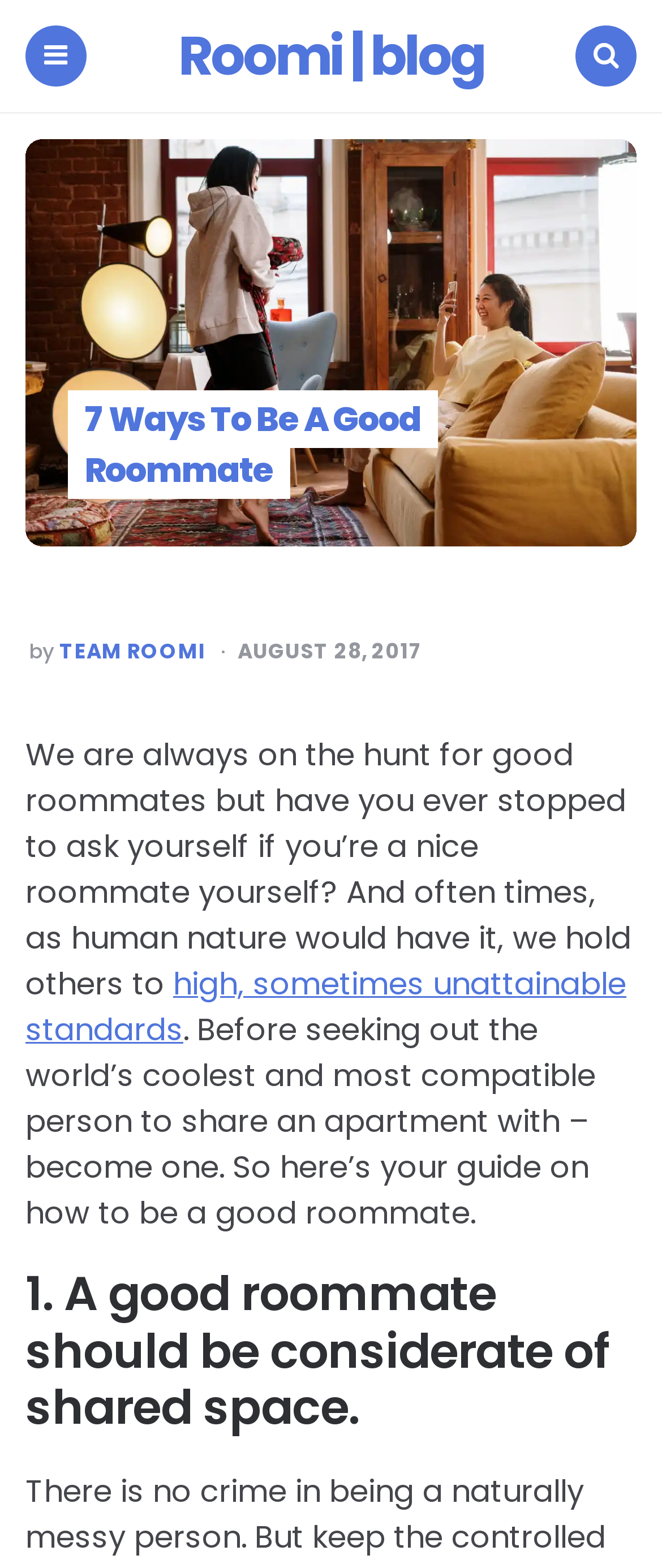Please locate and retrieve the main header text of the webpage.

Roomi | blog